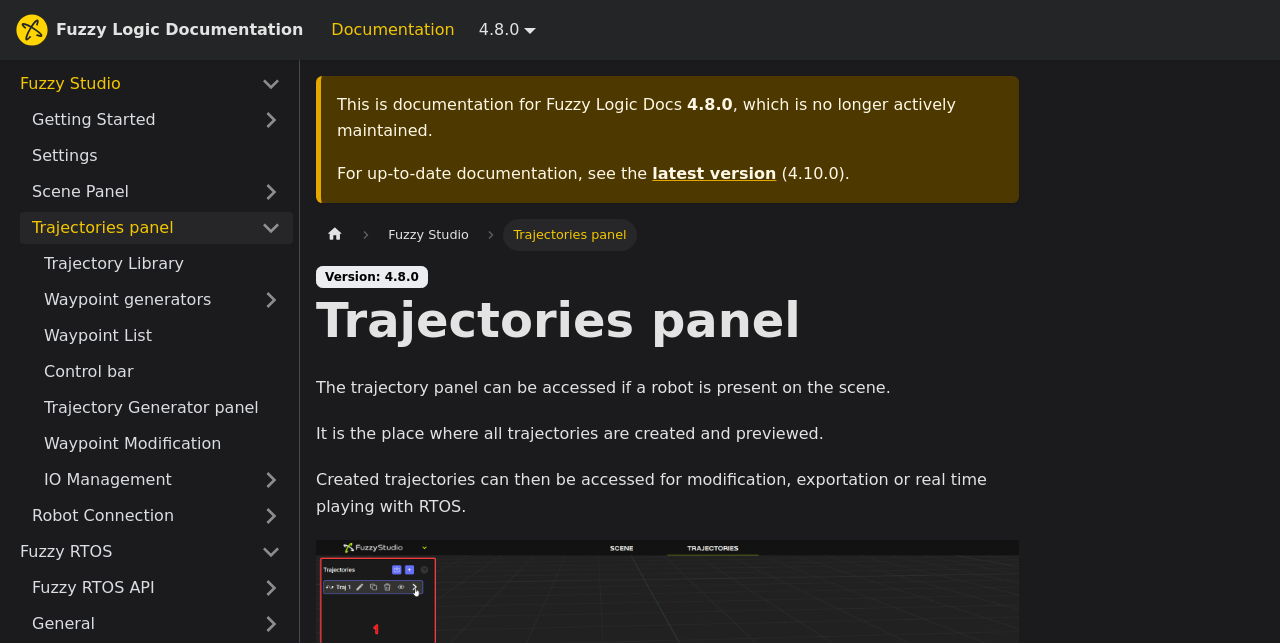What is the purpose of the trajectory panel?
Please use the image to deliver a detailed and complete answer.

According to the webpage, the trajectory panel is where all trajectories are created and previewed, and then can be accessed for modification, exportation, or real-time playing with RTOS.